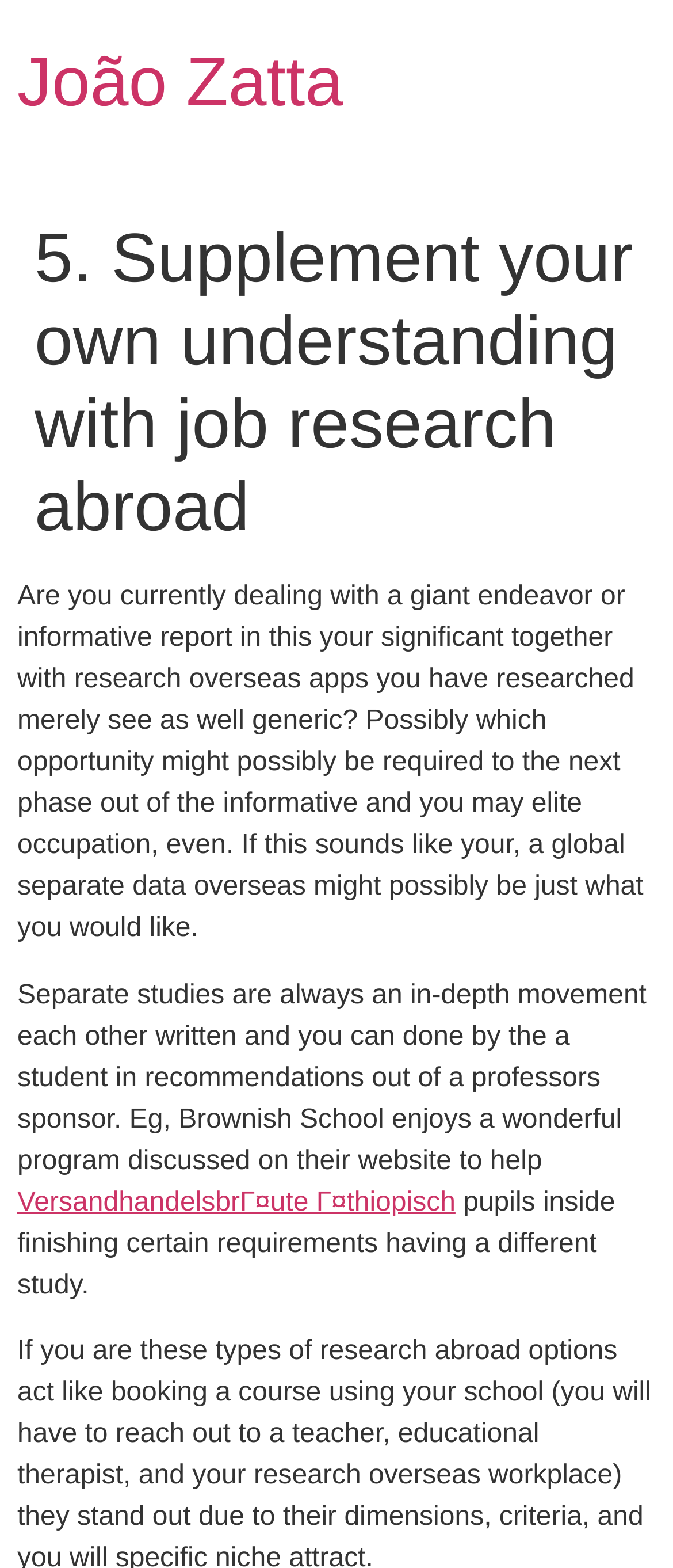What is the purpose of a separate study?
Give a one-word or short phrase answer based on the image.

In-depth movement